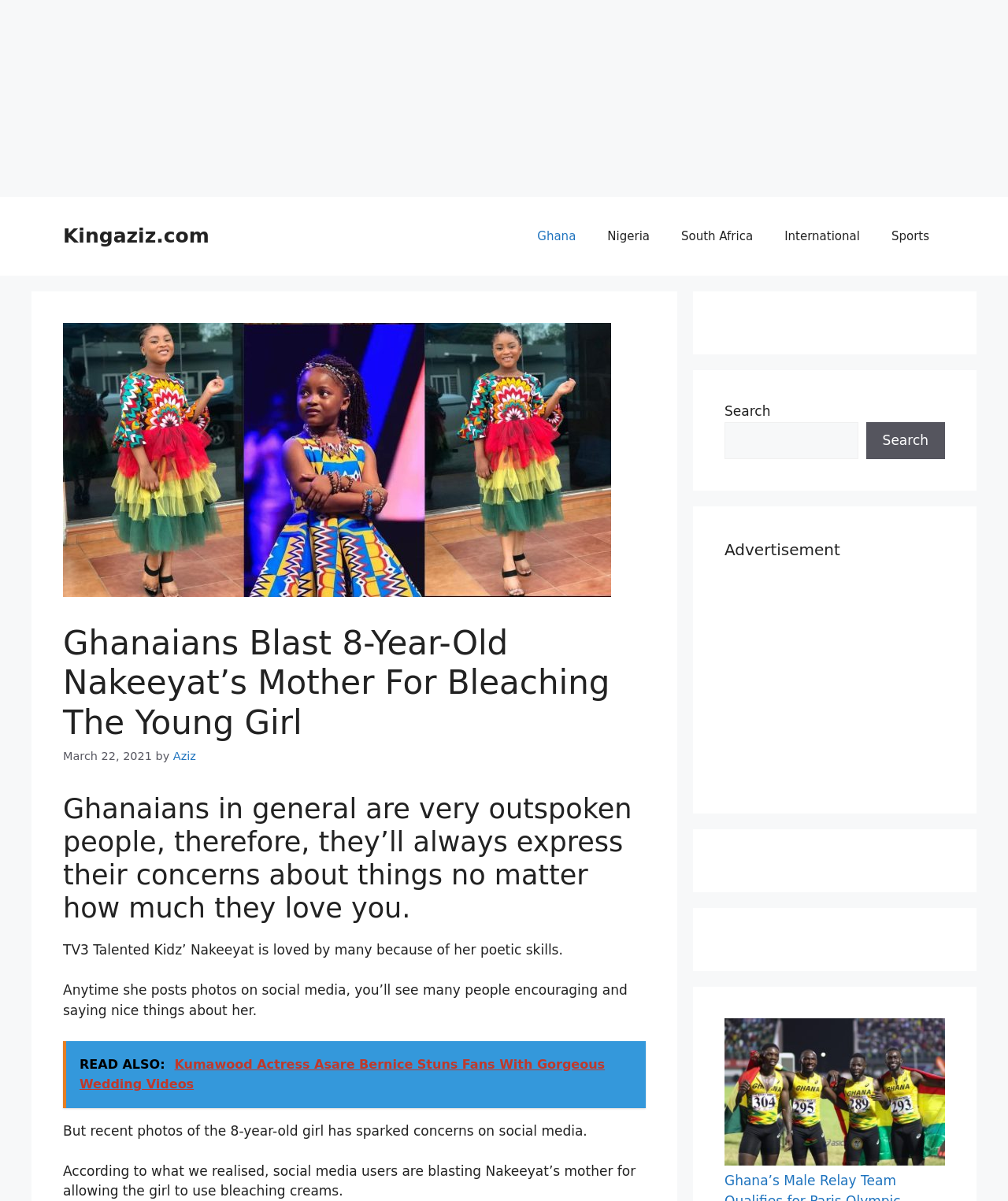Respond to the question below with a concise word or phrase:
What is the concern of social media users about Nakeeyat?

Bleaching creams